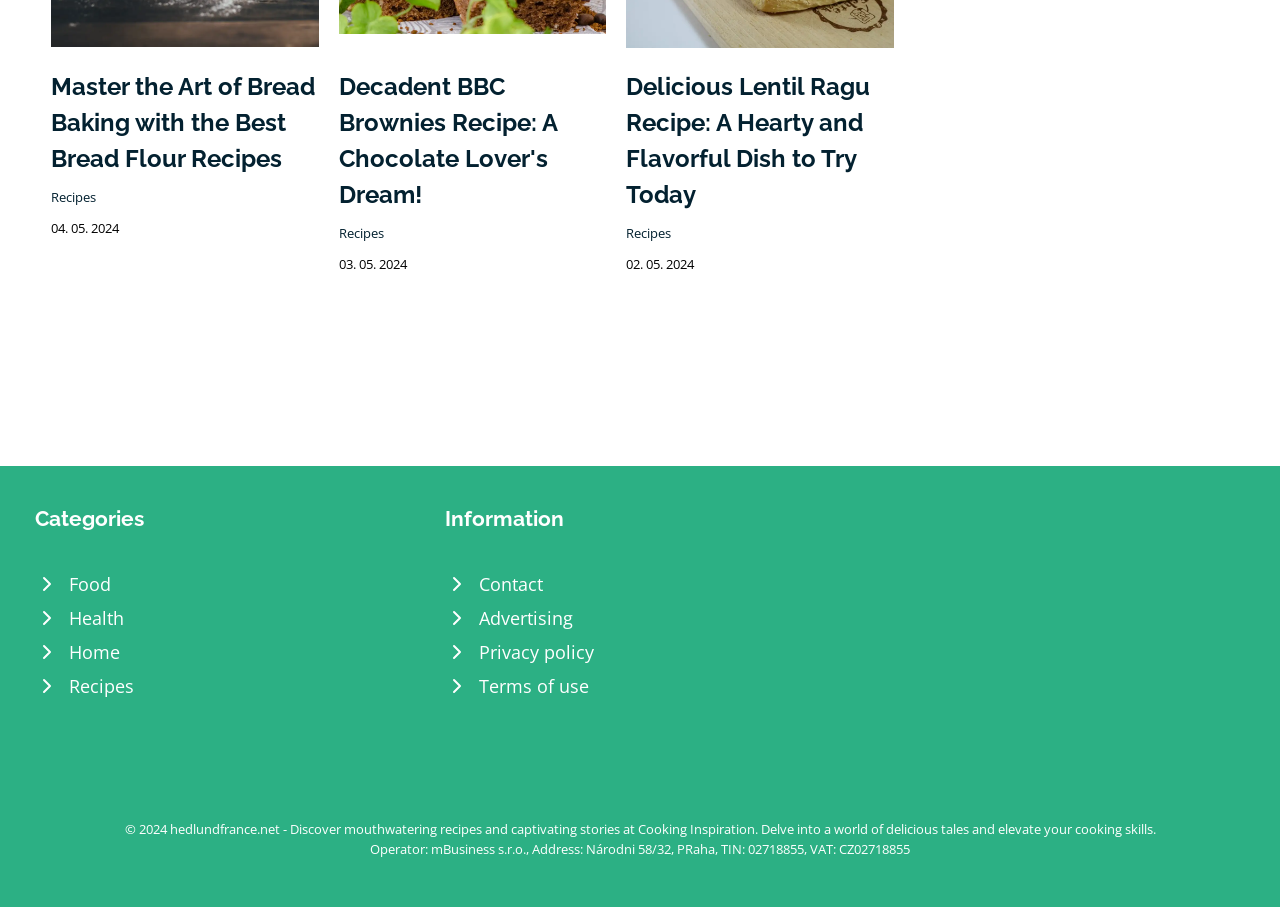Provide the bounding box coordinates of the HTML element described as: "Advertising". The bounding box coordinates should be four float numbers between 0 and 1, i.e., [left, top, right, bottom].

[0.348, 0.663, 0.652, 0.7]